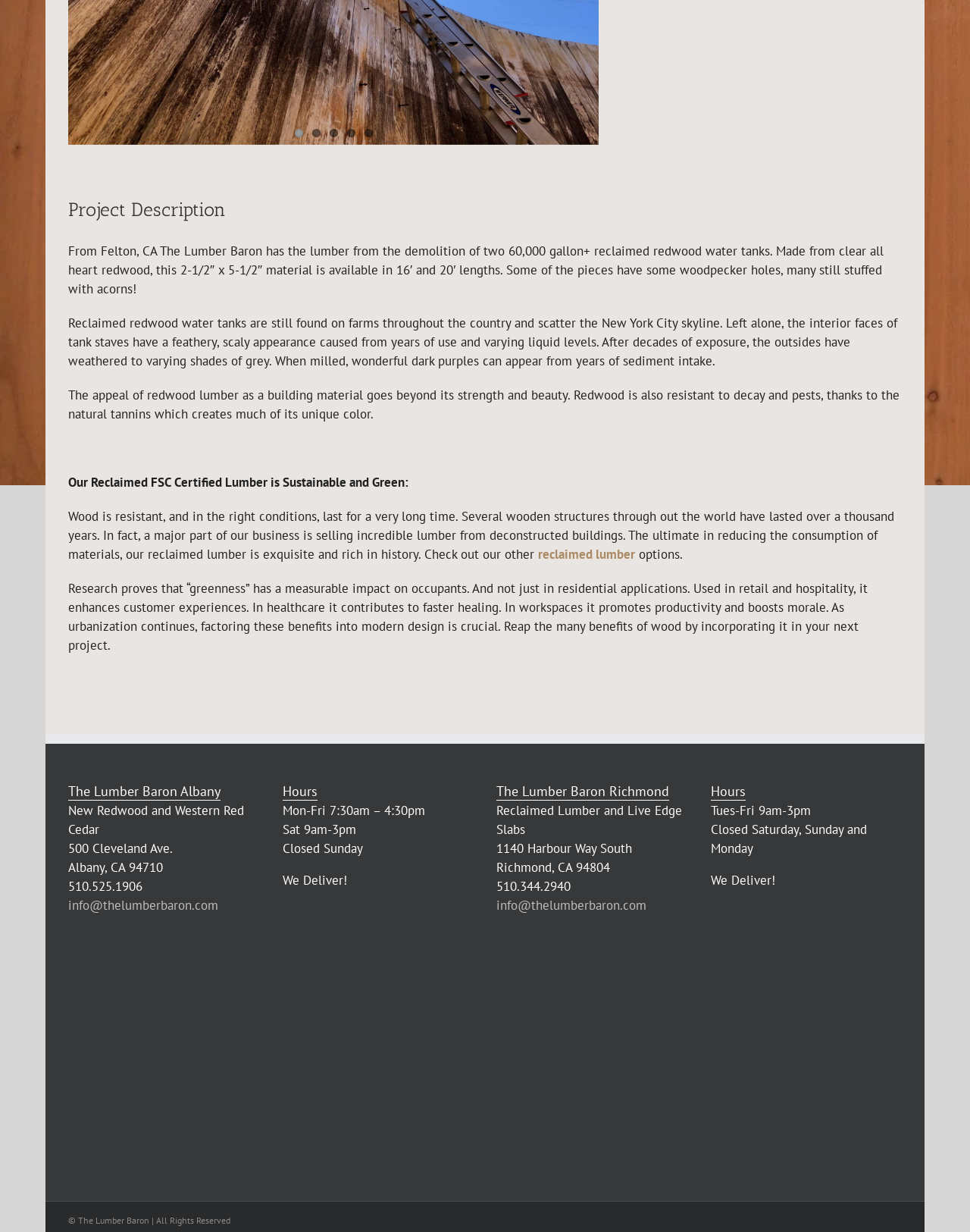From the webpage screenshot, identify the region described by Table of Contents. Provide the bounding box coordinates as (top-left x, top-left y, bottom-right x, bottom-right y), with each value being a floating point number between 0 and 1.

None